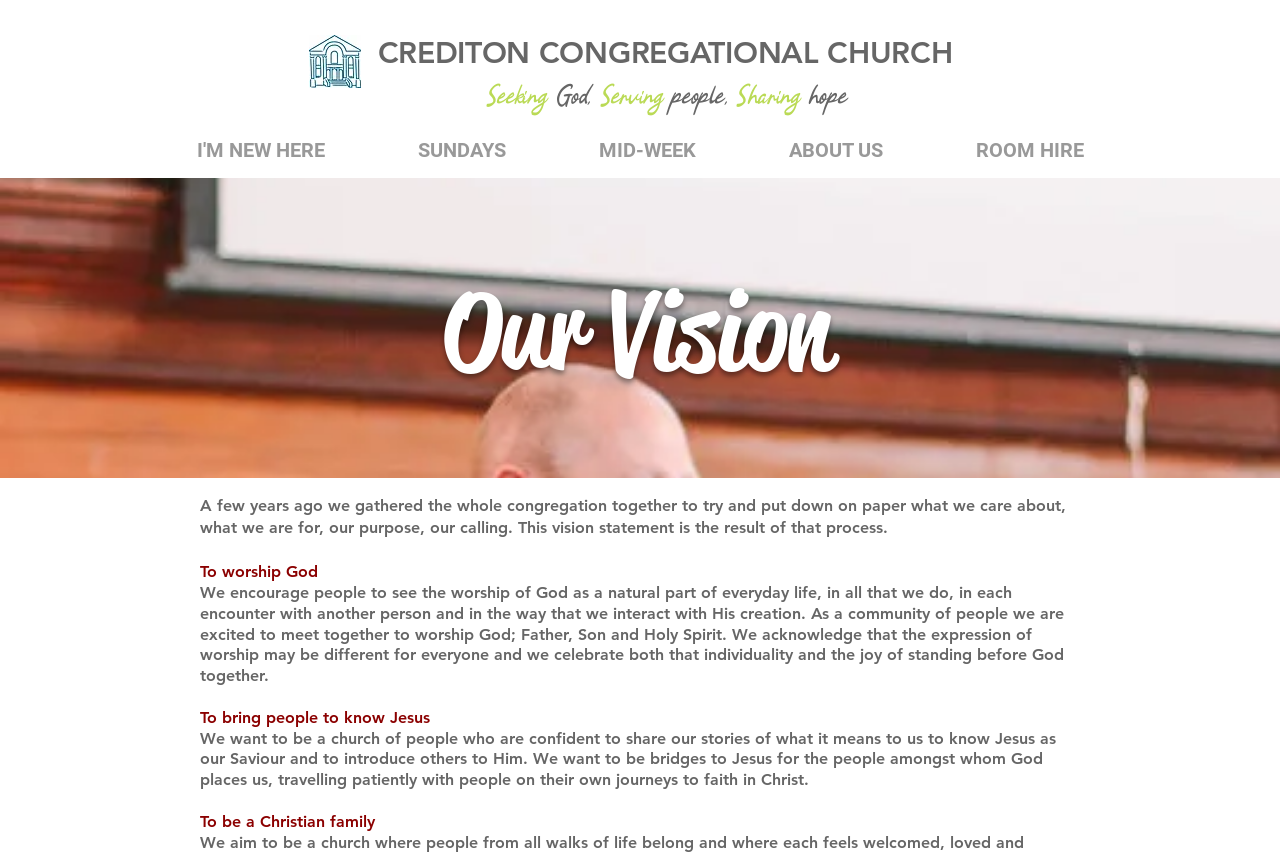Please answer the following question using a single word or phrase: 
What is the church's goal for sharing Jesus with others?

To be bridges to Jesus